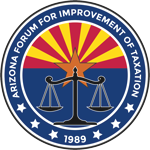Reply to the question with a single word or phrase:
What is the color of the background in the logo?

deep blue